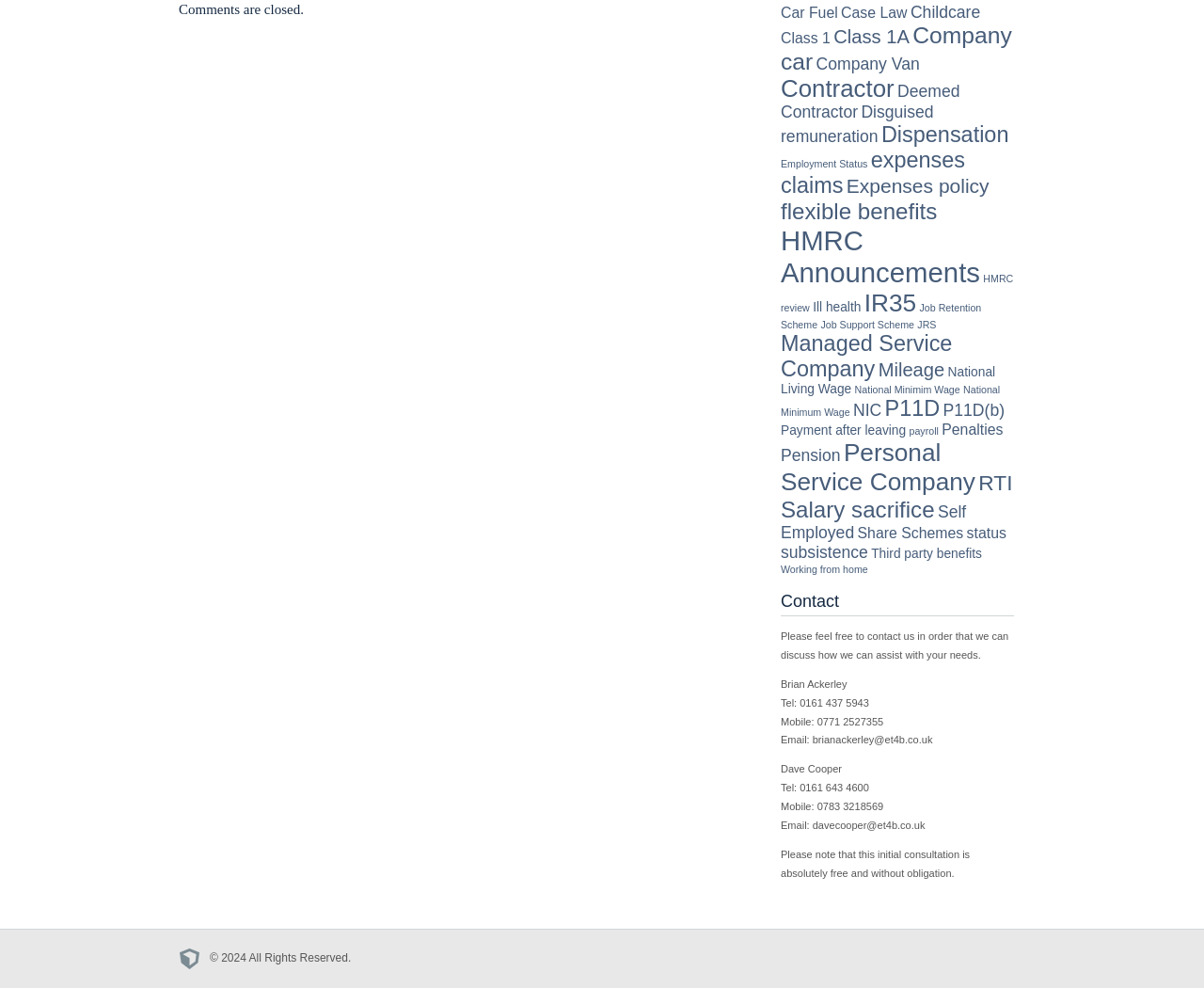Based on the element description Ill health, identify the bounding box coordinates for the UI element. The coordinates should be in the format (top-left x, top-left y, bottom-right x, bottom-right y) and within the 0 to 1 range.

[0.675, 0.304, 0.715, 0.318]